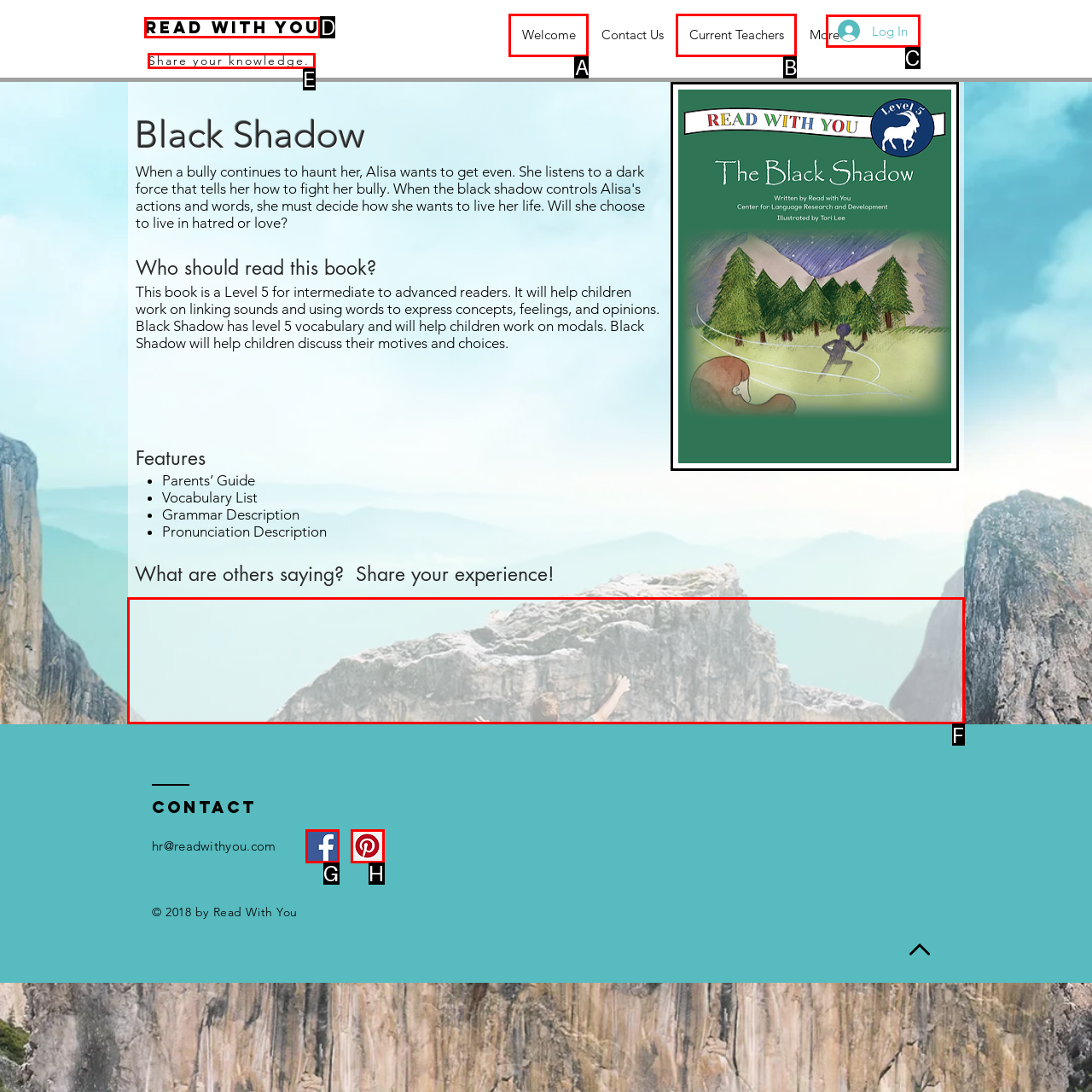Find the appropriate UI element to complete the task: View comments. Indicate your choice by providing the letter of the element.

F